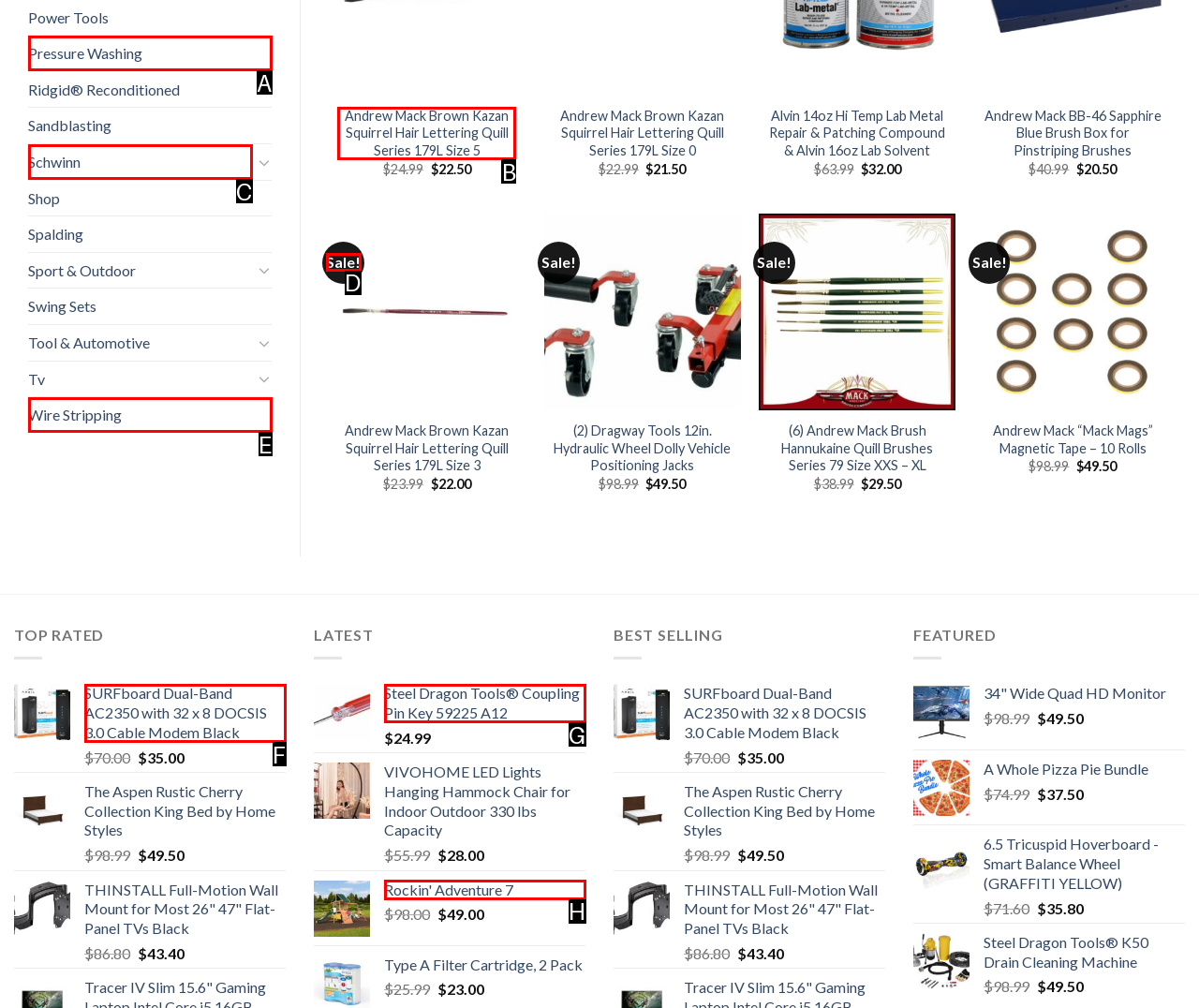Select the appropriate bounding box to fulfill the task: Click on 'Sale!' in the table Respond with the corresponding letter from the choices provided.

D